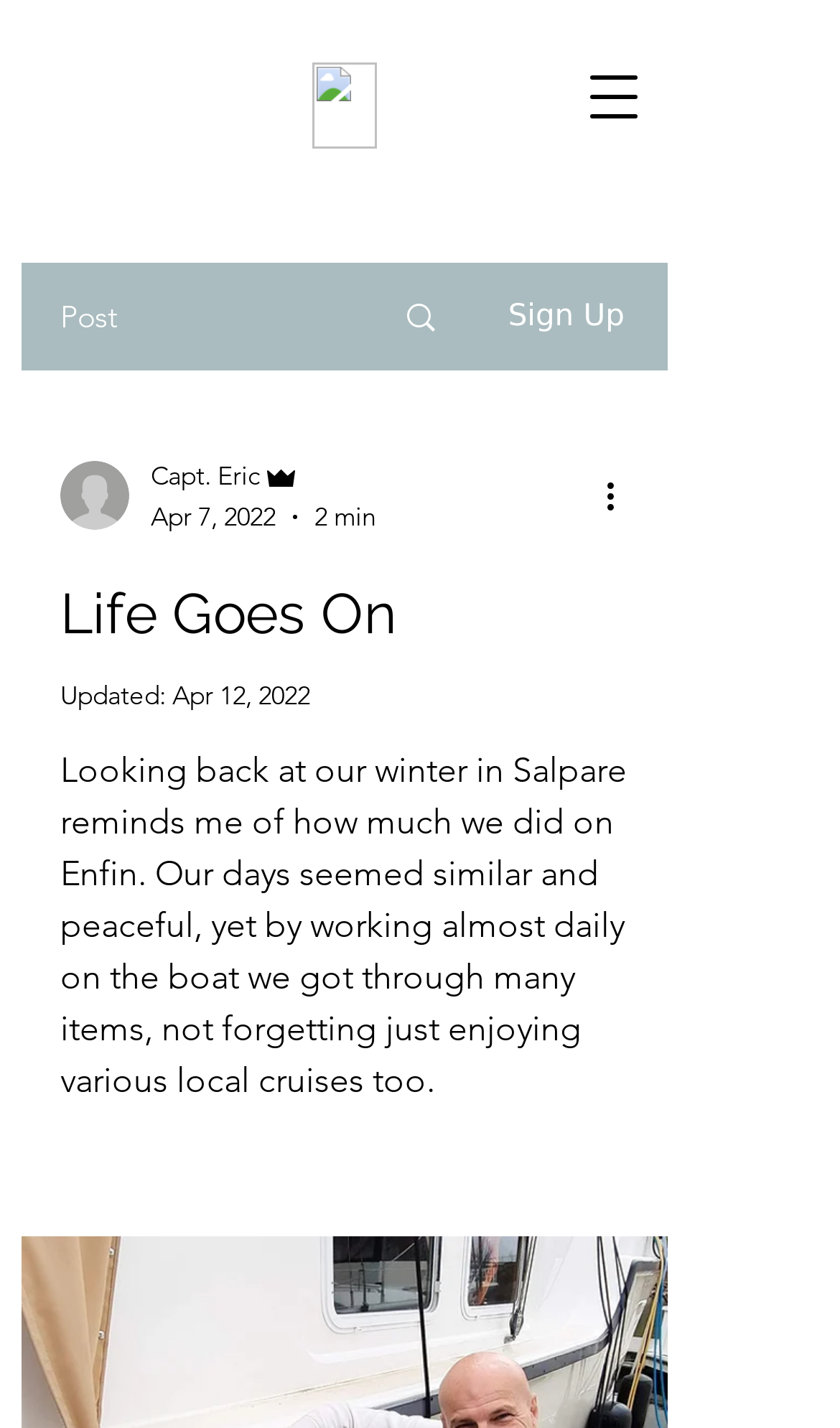Respond concisely with one word or phrase to the following query:
How long does it take to read the article?

2 min